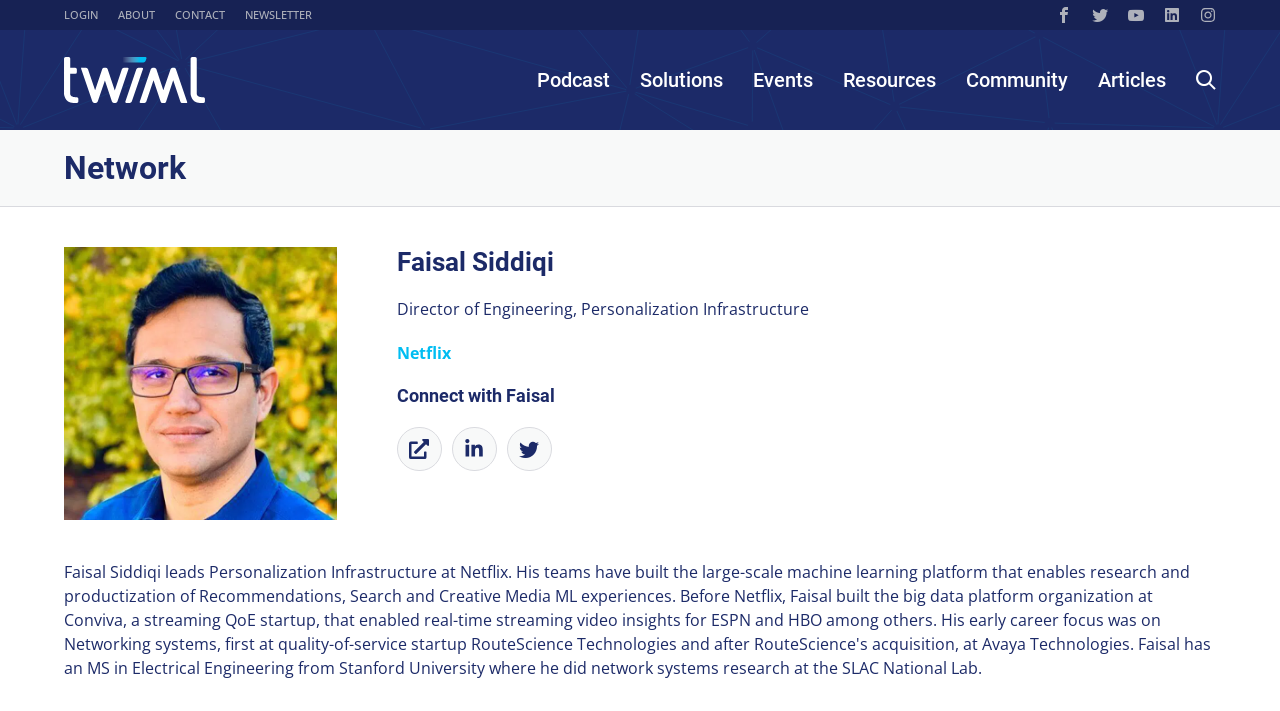Can you give a comprehensive explanation to the question given the content of the image?
How many social media links are there?

I counted the number of social media links by looking at the links with icons, which are Facebook, Twitter, YouTube, LinkedIn, and Instagram.